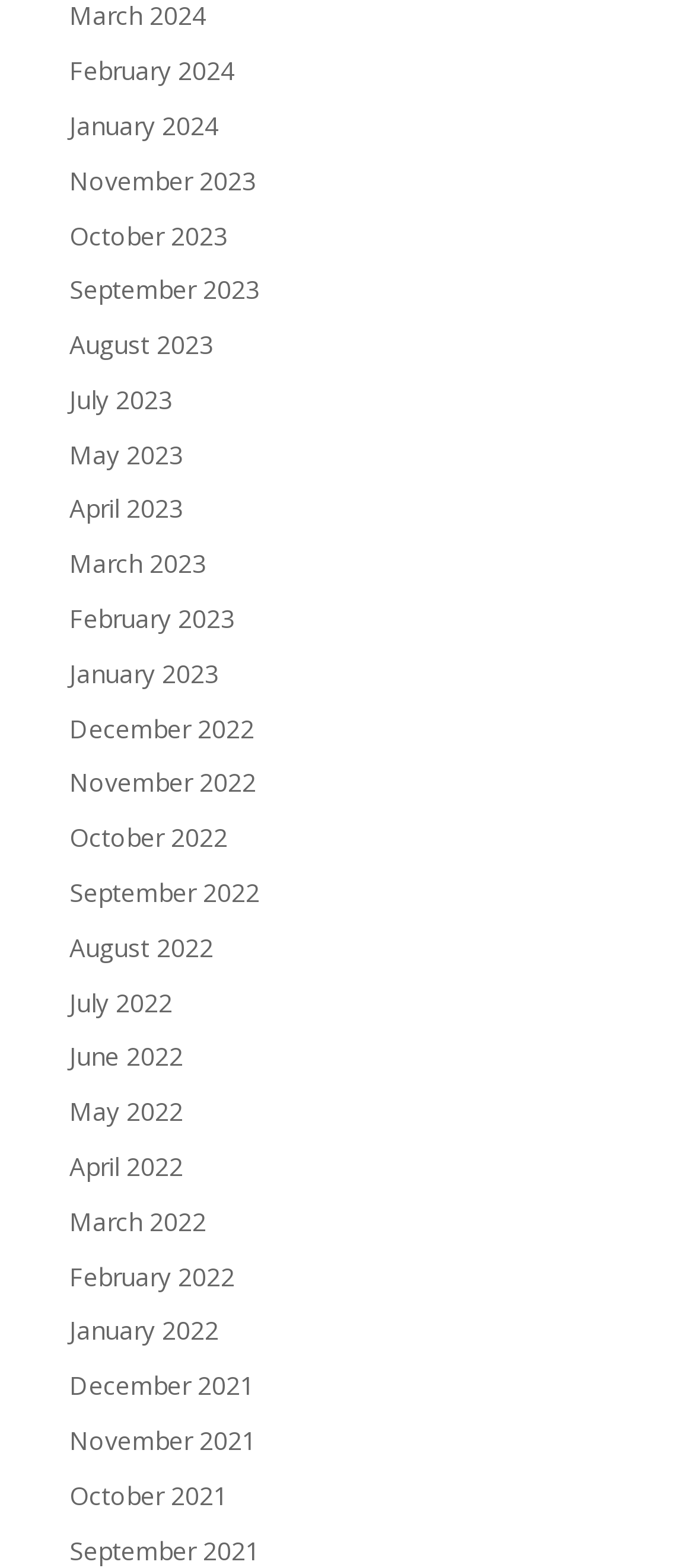Kindly determine the bounding box coordinates for the area that needs to be clicked to execute this instruction: "check asentogel".

None